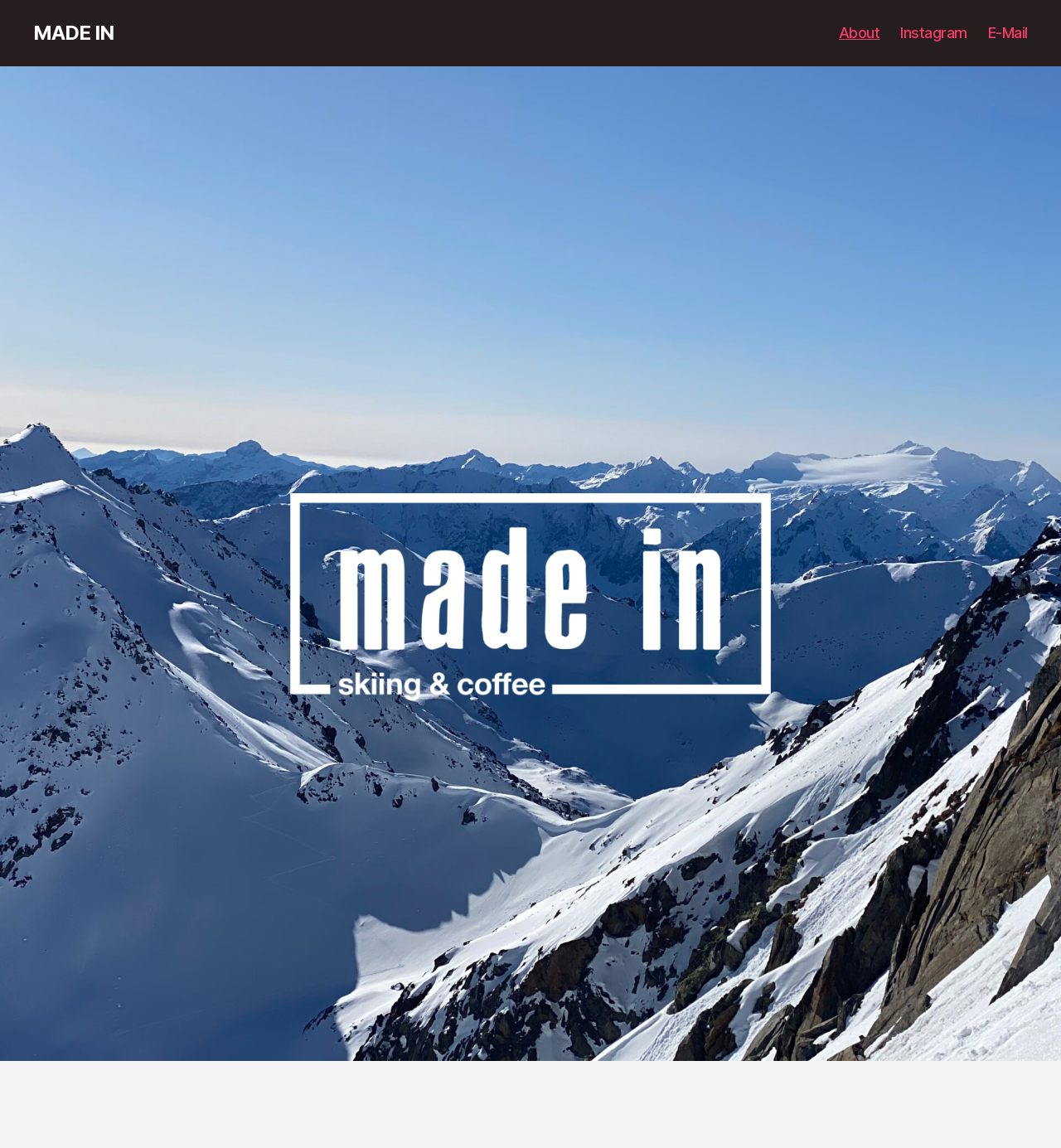Given the webpage screenshot, identify the bounding box of the UI element that matches this description: "value="Search"".

None